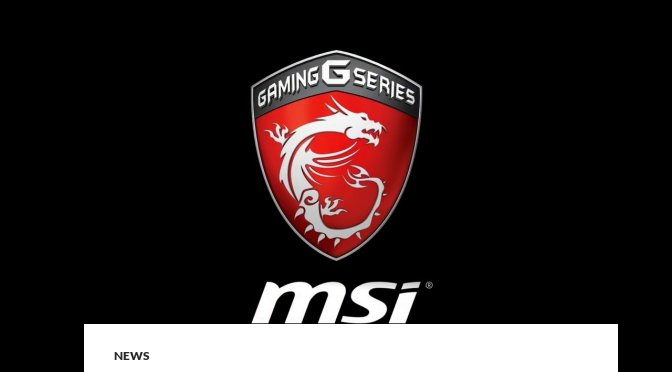Provide a comprehensive description of the image.

The image features the MSI Gaming G Series logo prominently displayed against a black background. The logo consists of a stylized red shield, emblazoned with a fierce dragon design that signifies power and performance, encapsulating the essence of gaming prowess. Below the shield, the lowercase "msi" stands out, emphasizing the brand's identity in the gaming hardware landscape. This visual representation aligns with the recent news regarding MSI's registration of 29 Nvidia Ampere graphics cards with the Eurasian Economic Commission, reflecting the brand's commitment to delivering cutting-edge technology to gamers.